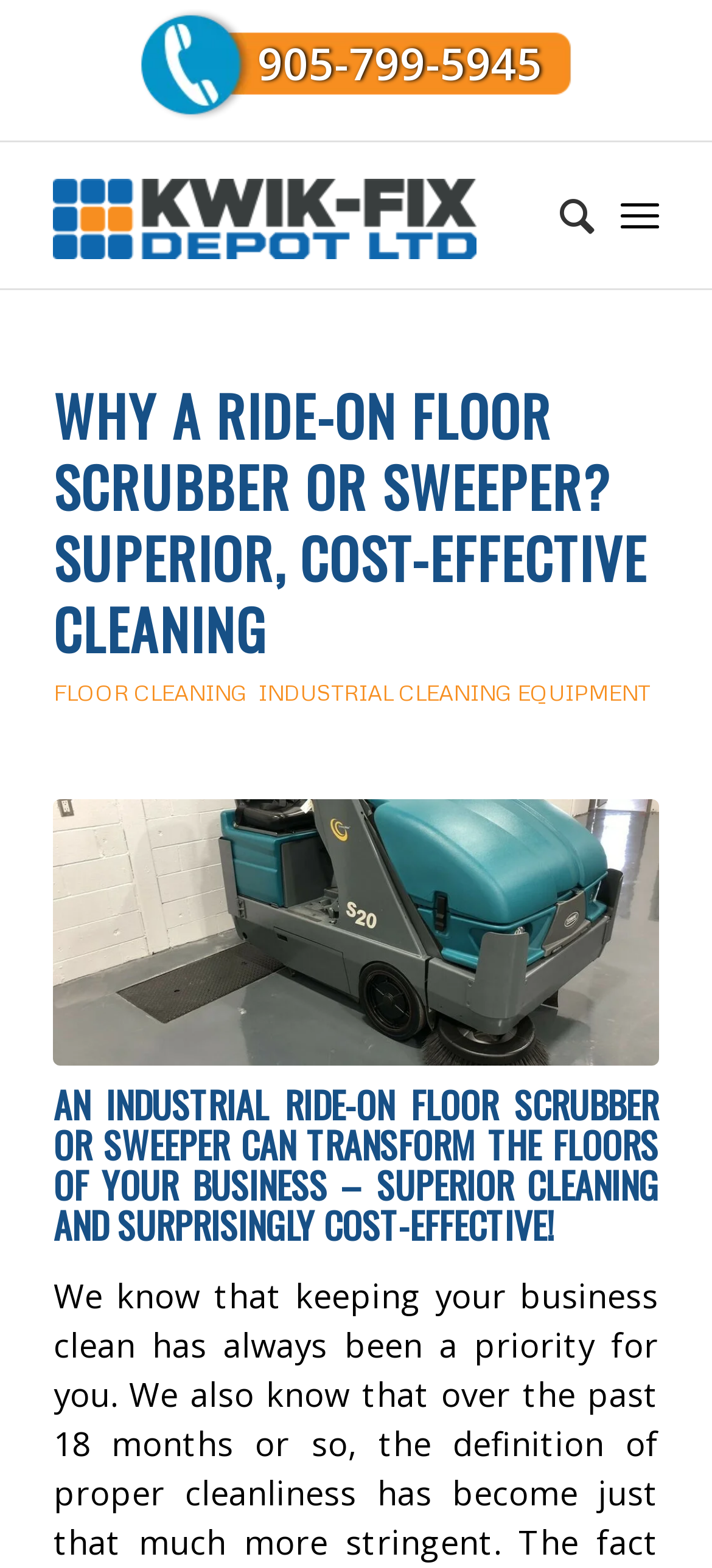What is the purpose of the Ride-On Floor Scrubber?
Can you provide a detailed and comprehensive answer to the question?

By reading the headings and text within the main content area, I understood that the purpose of the Ride-On Floor Scrubber is to provide superior and cost-effective cleaning solutions for industrial floors.